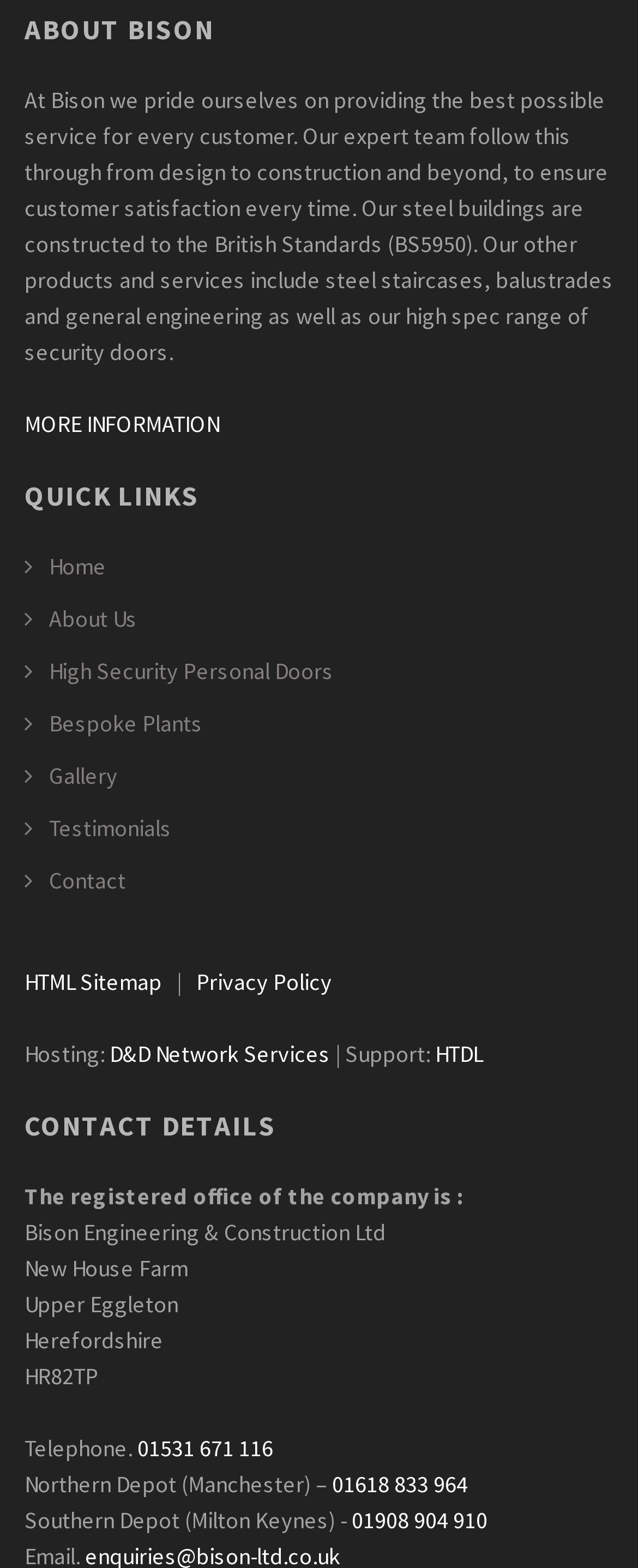Identify the bounding box coordinates of the region that needs to be clicked to carry out this instruction: "Call '01531 671 116'". Provide these coordinates as four float numbers ranging from 0 to 1, i.e., [left, top, right, bottom].

[0.215, 0.914, 0.428, 0.933]